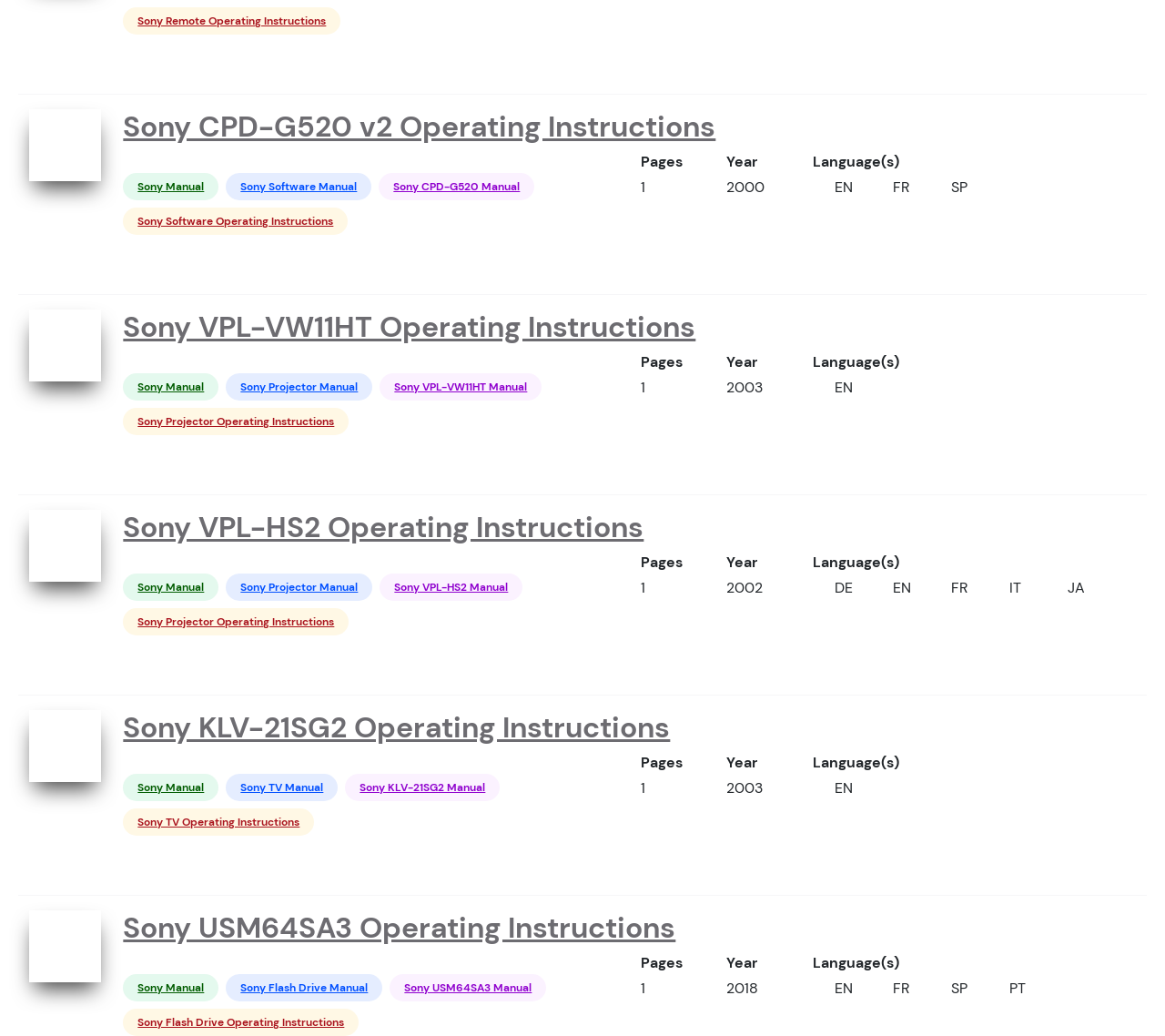How do you prevent unintentional operations on the speaker?
Please provide a detailed answer to the question.

To prevent unintentional operations on the speaker, you need to press and hold the HOLD button. This will lock the buttons for 3 minutes, and to unlock them, you need to press and hold the HOLD button again.